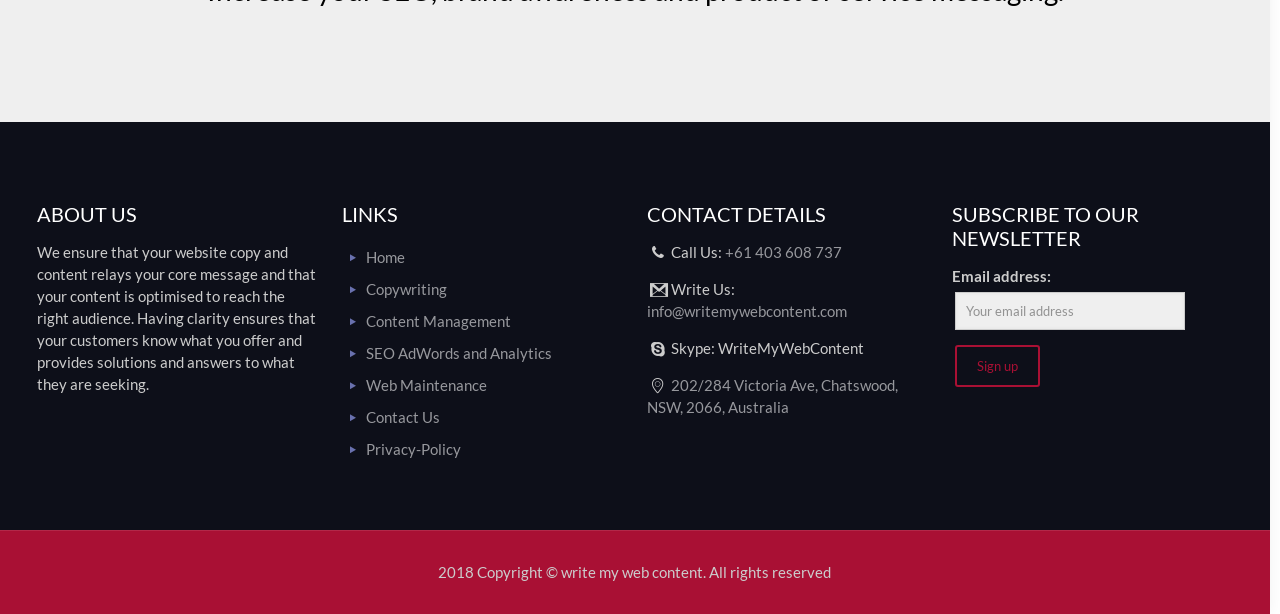Provide the bounding box coordinates of the area you need to click to execute the following instruction: "Write to the email address".

[0.506, 0.492, 0.662, 0.521]